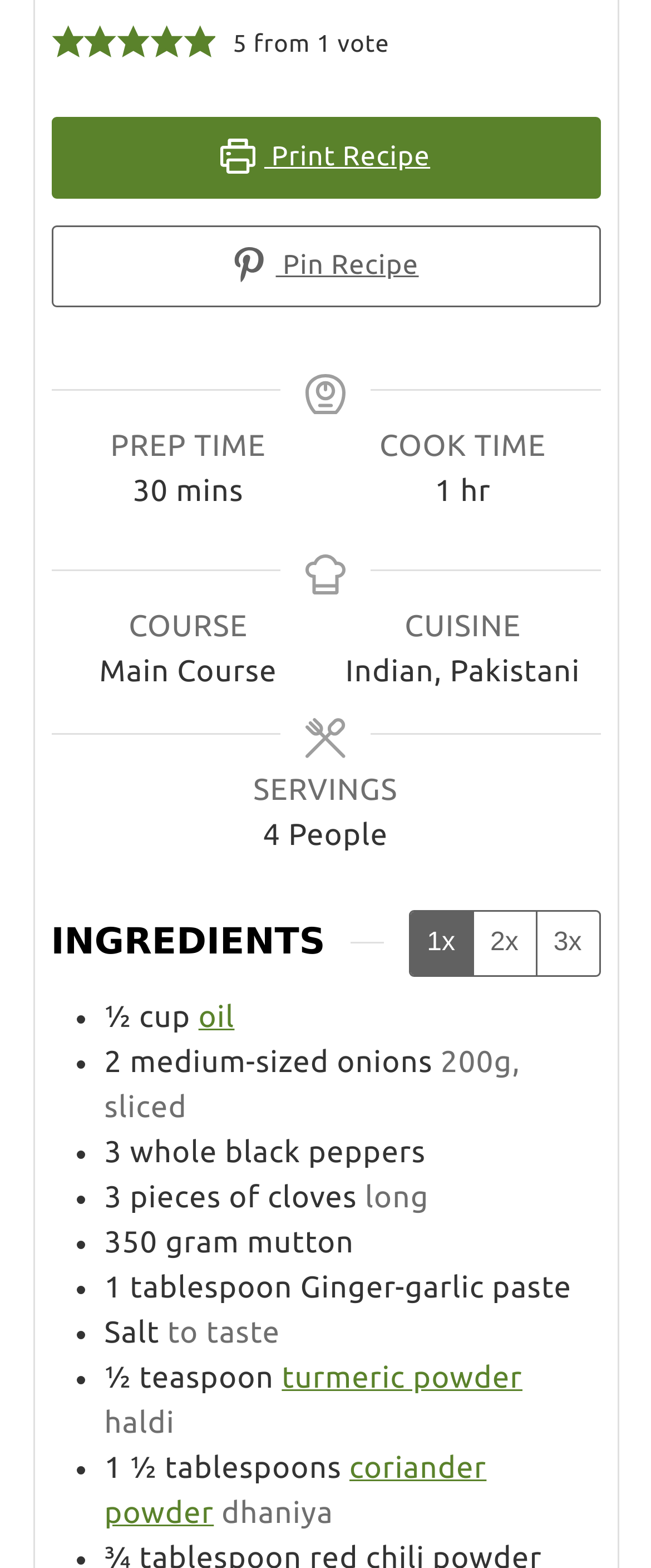Select the bounding box coordinates of the element I need to click to carry out the following instruction: "Adjust recipe servings".

[0.404, 0.522, 0.431, 0.543]